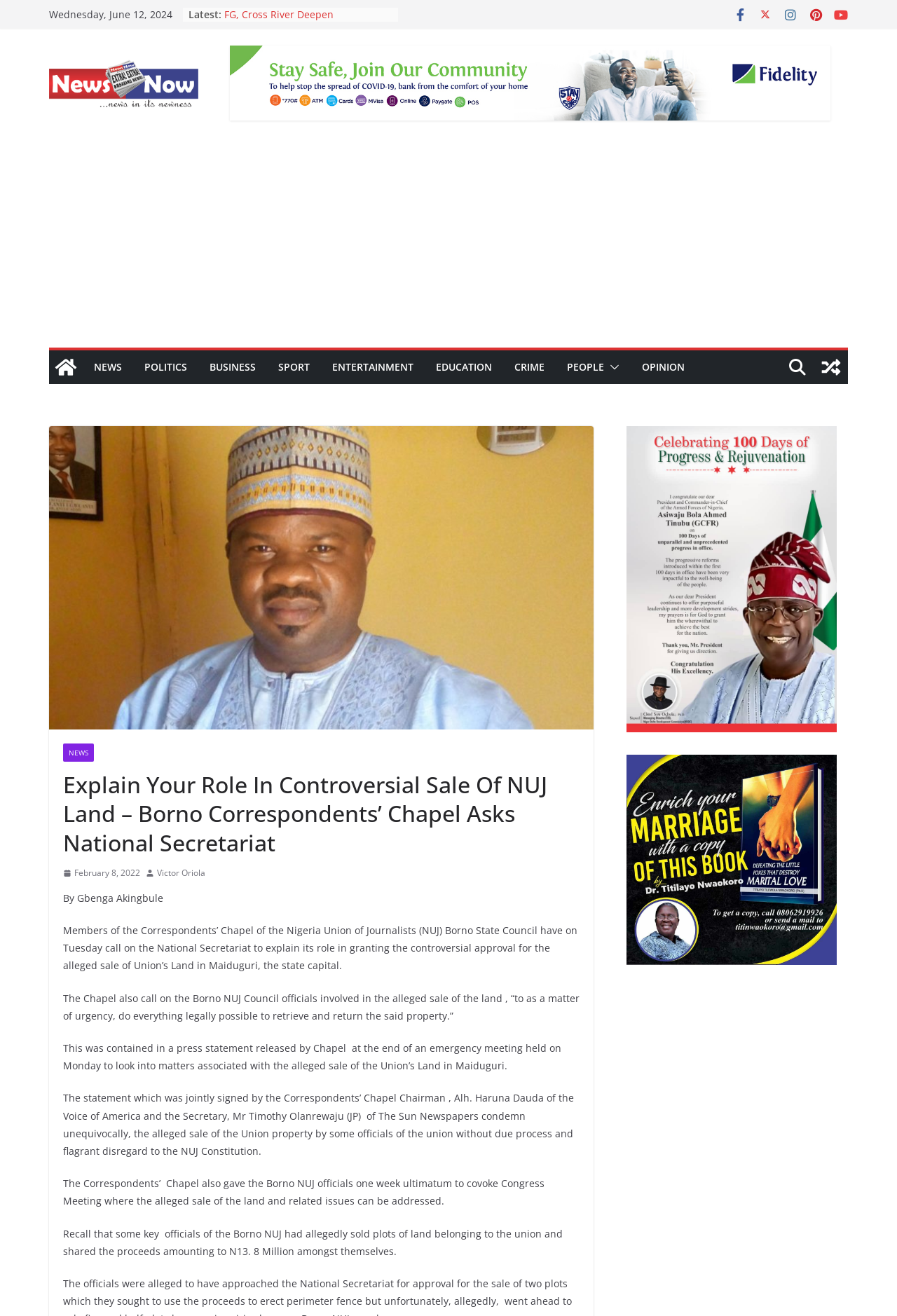Identify the bounding box coordinates of the element that should be clicked to fulfill this task: "View a random post". The coordinates should be provided as four float numbers between 0 and 1, i.e., [left, top, right, bottom].

[0.908, 0.266, 0.945, 0.292]